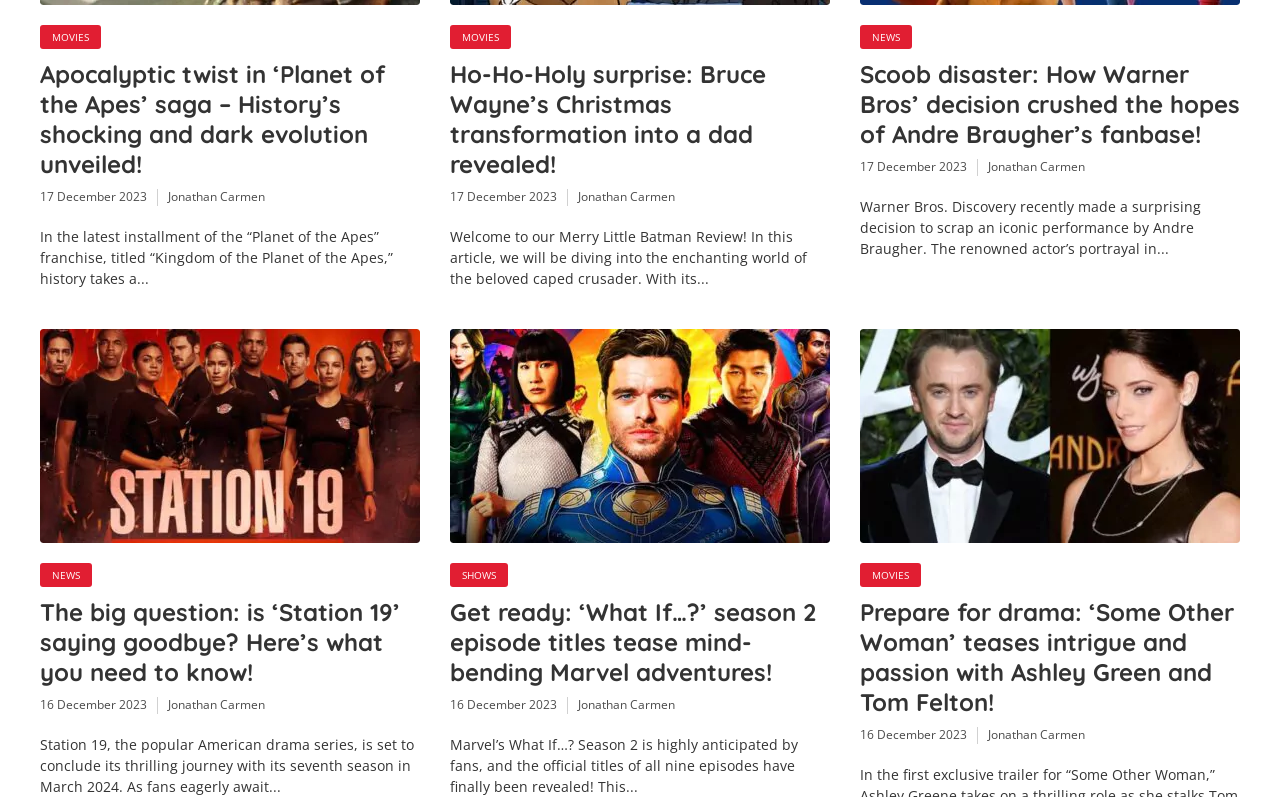Given the element description Movies, identify the bounding box coordinates for the UI element on the webpage screenshot. The format should be (top-left x, top-left y, bottom-right x, bottom-right y), with values between 0 and 1.

[0.672, 0.706, 0.72, 0.736]